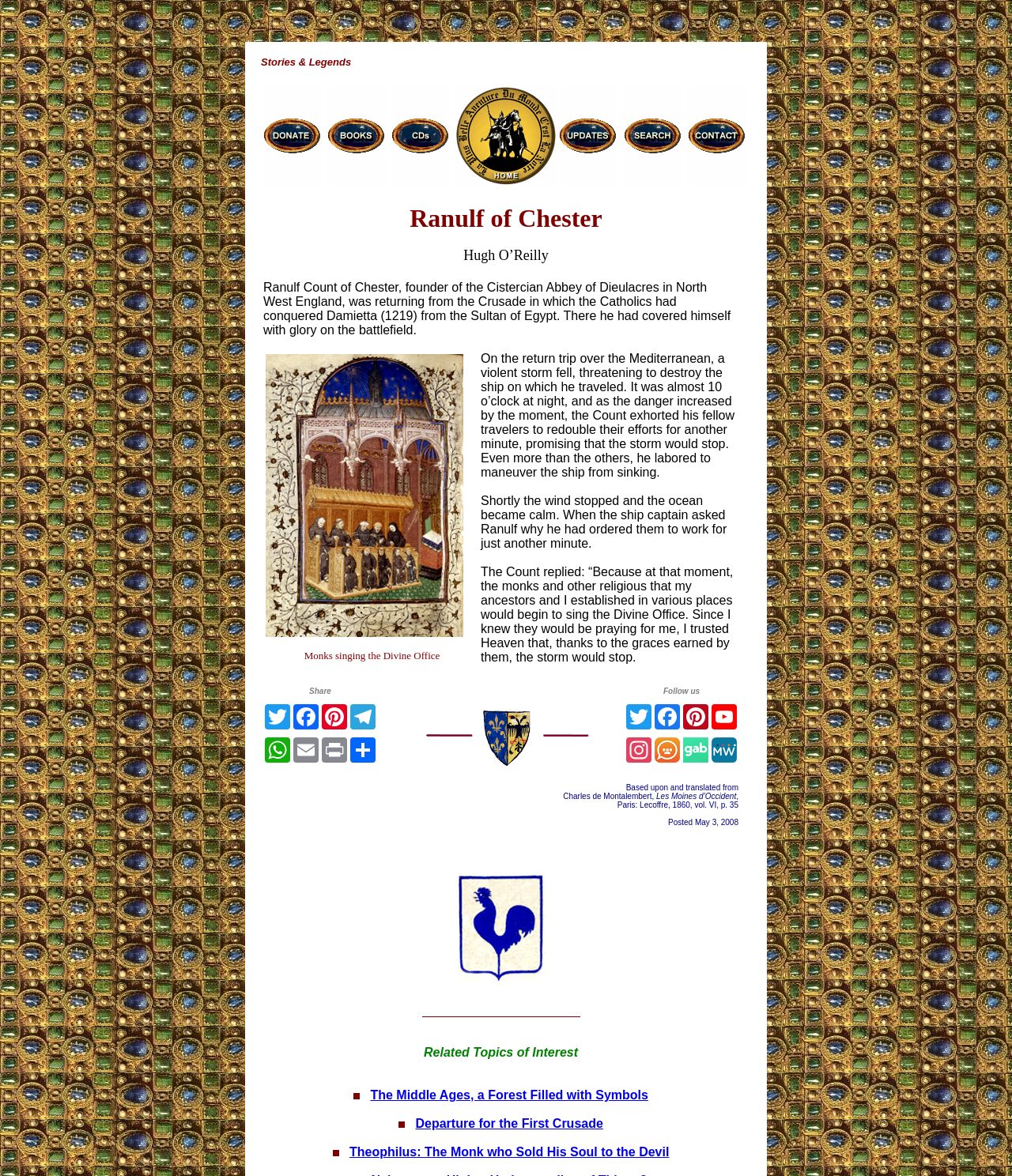What is the Divine Office? Using the information from the screenshot, answer with a single word or phrase.

A prayer